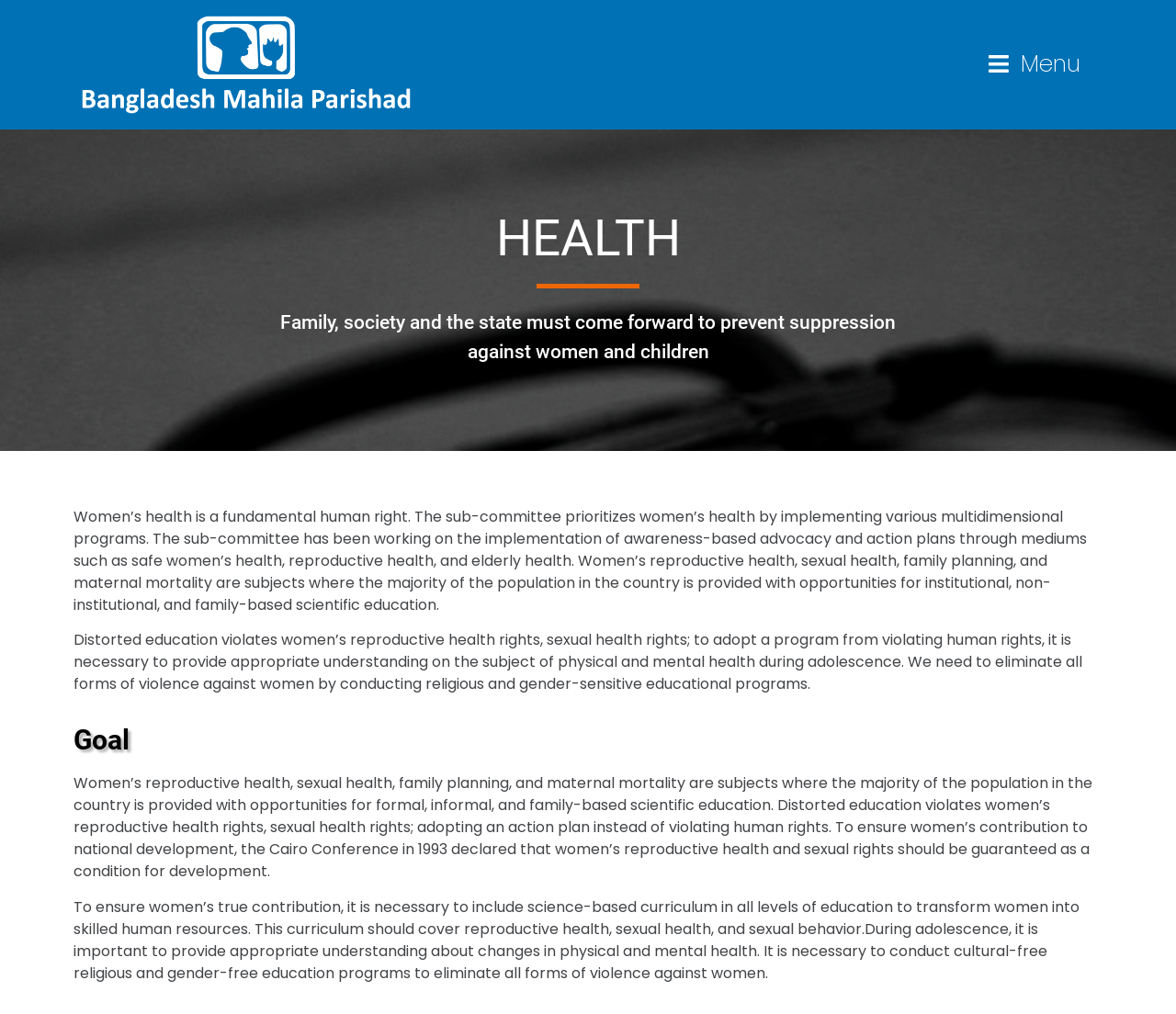Refer to the image and answer the question with as much detail as possible: What is the fundamental human right mentioned on the webpage?

The webpage mentions that women's health is a fundamental human right, as stated in the second paragraph of the webpage, which emphasizes the importance of prioritizing women's health.